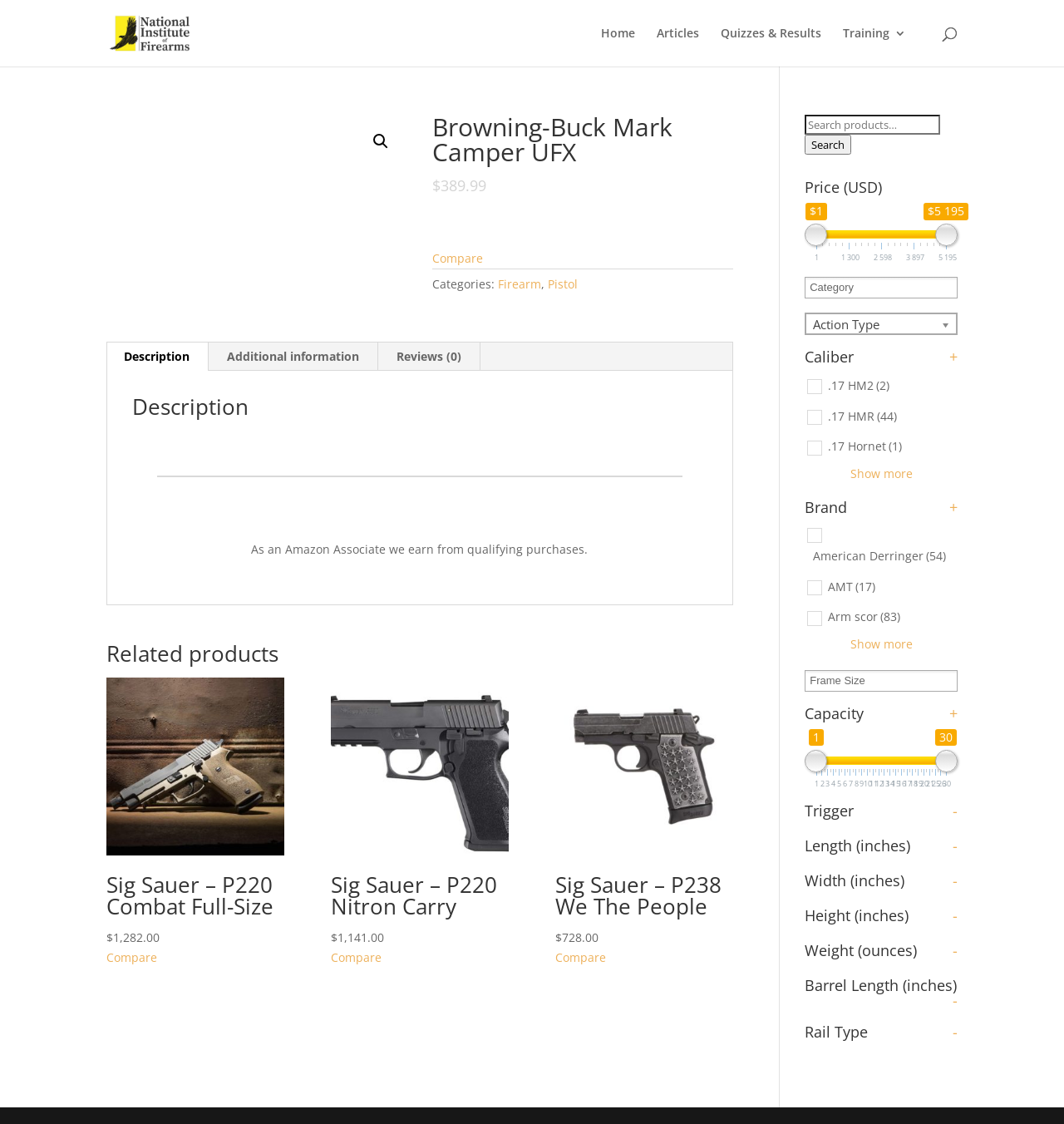Specify the bounding box coordinates of the area that needs to be clicked to achieve the following instruction: "View the 'Related products'".

[0.1, 0.572, 0.689, 0.603]